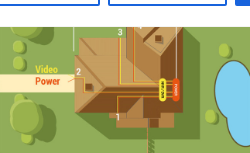What areas are prioritized for monitoring?
Provide an in-depth answer to the question, covering all aspects.

The layout of the surveillance system is designed to prioritize monitoring of critical areas such as entrances and blind spots, ensuring that these vulnerable points are effectively covered.